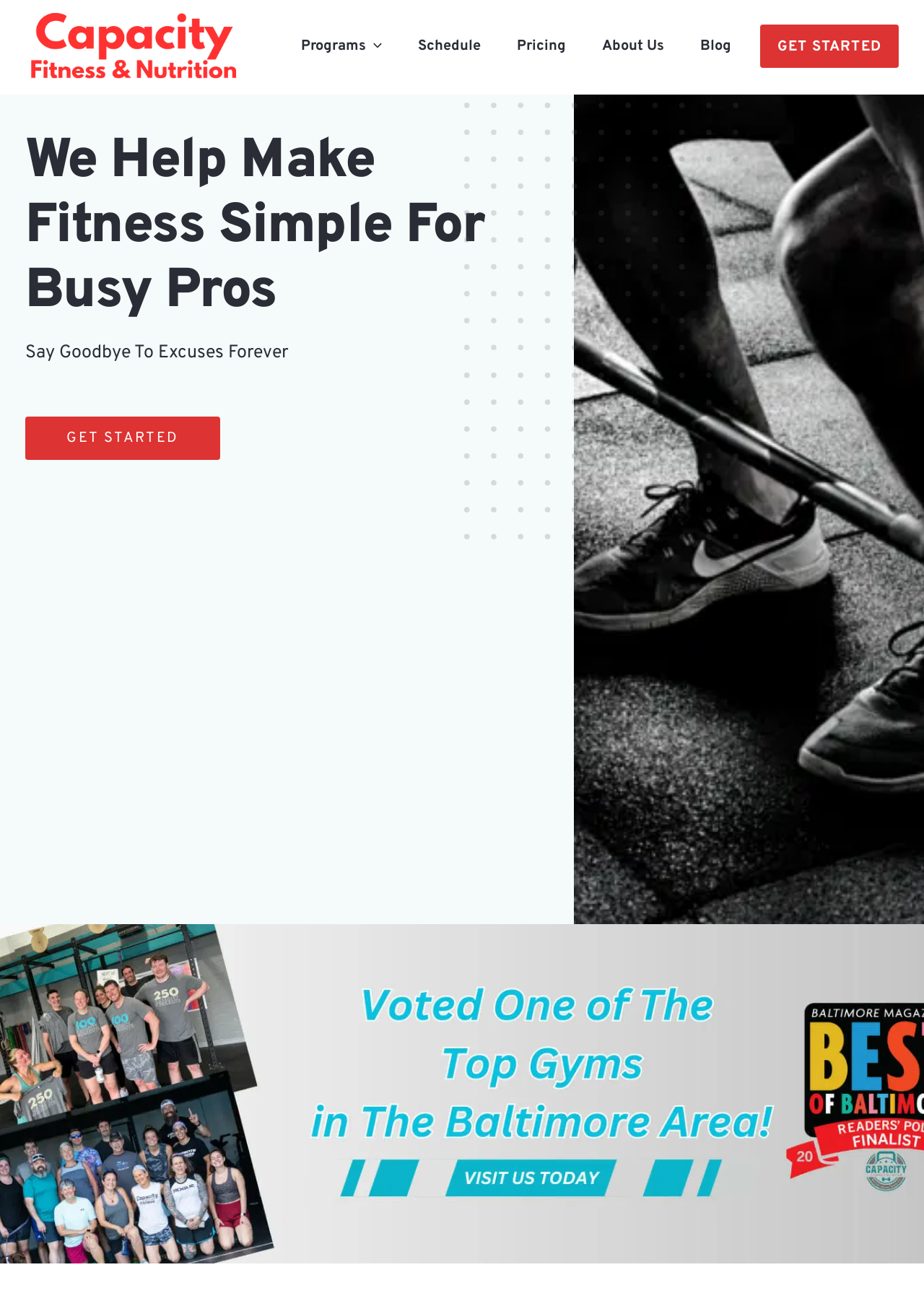Give a complete and precise description of the webpage's appearance.

The webpage is about Capacity Fitness, a personal training gym in Baltimore, MD. At the top left, there is a link to the website's homepage. Next to it, a navigation menu is located, which contains several links to different sections of the website, including Programs, Schedule, Pricing, About Us, Blog, and GET STARTED. The navigation menu is expandable, with a menu toggle button featuring an image.

Below the navigation menu, there are two headings. The first heading, "We Help Make Fitness Simple For Busy Pros", is located at the top center of the page. The second heading, "Say Goodbye To Excuses Forever", is positioned below the first one, slightly to the right. 

To the right of the second heading, there is a large image that takes up a significant portion of the page. The image is likely a promotional or motivational image related to fitness. Overall, the webpage appears to be promoting Capacity Fitness's services, with a focus on personal training and nutrition coaching.